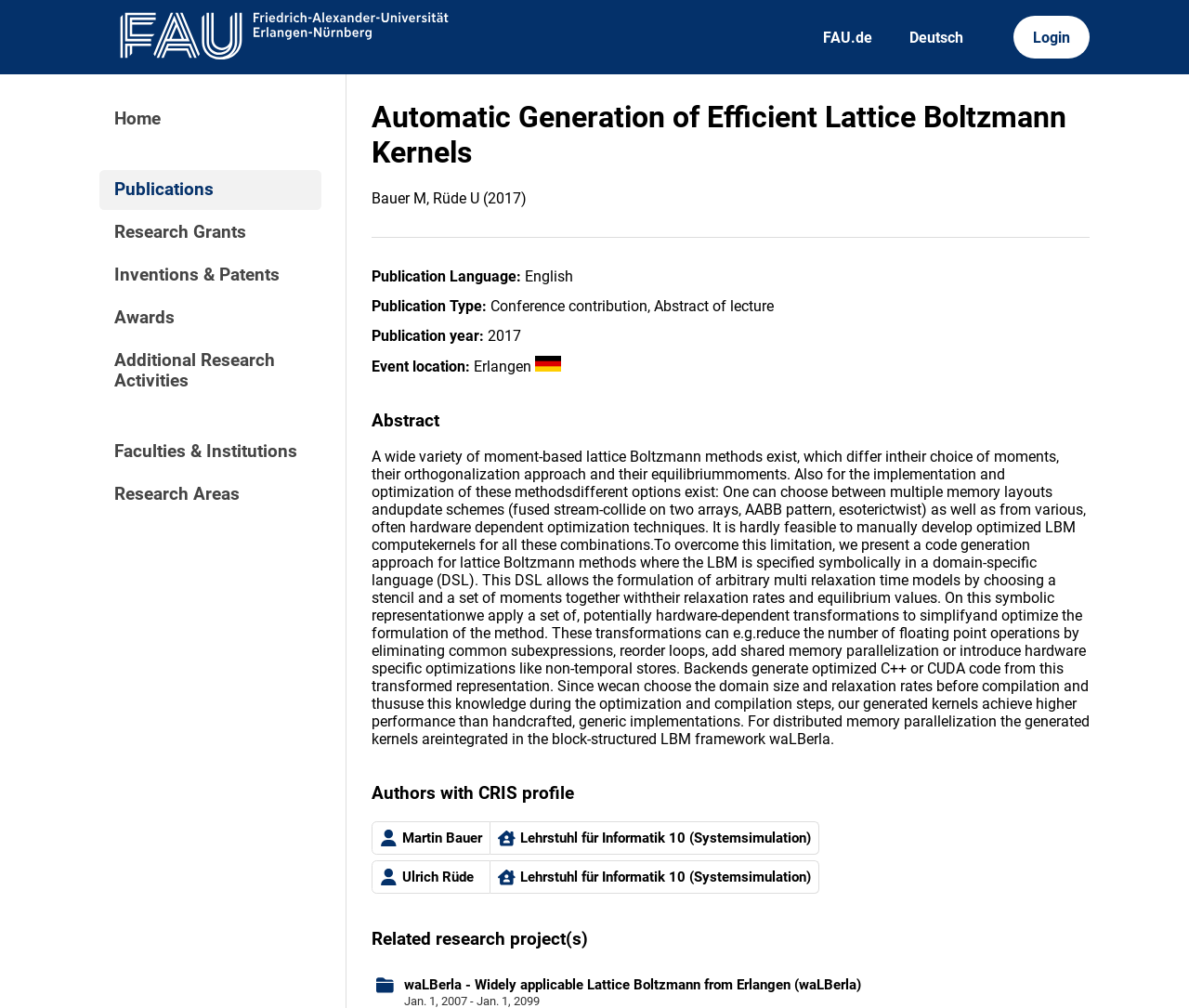Please determine the bounding box coordinates of the element to click on in order to accomplish the following task: "Click the 'Home' link". Ensure the coordinates are four float numbers ranging from 0 to 1, i.e., [left, top, right, bottom].

[0.083, 0.098, 0.27, 0.138]